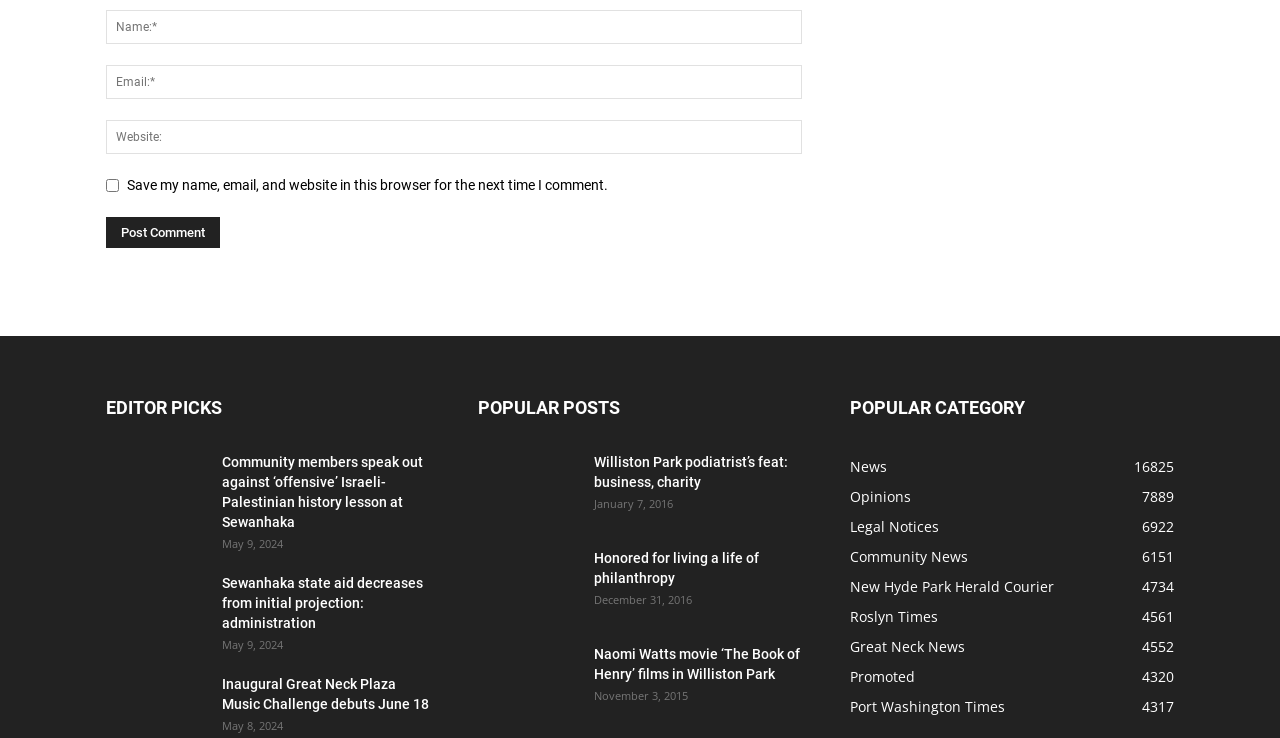What is the purpose of the checkboxes below the textboxes?
Using the visual information, respond with a single word or phrase.

Save comment information